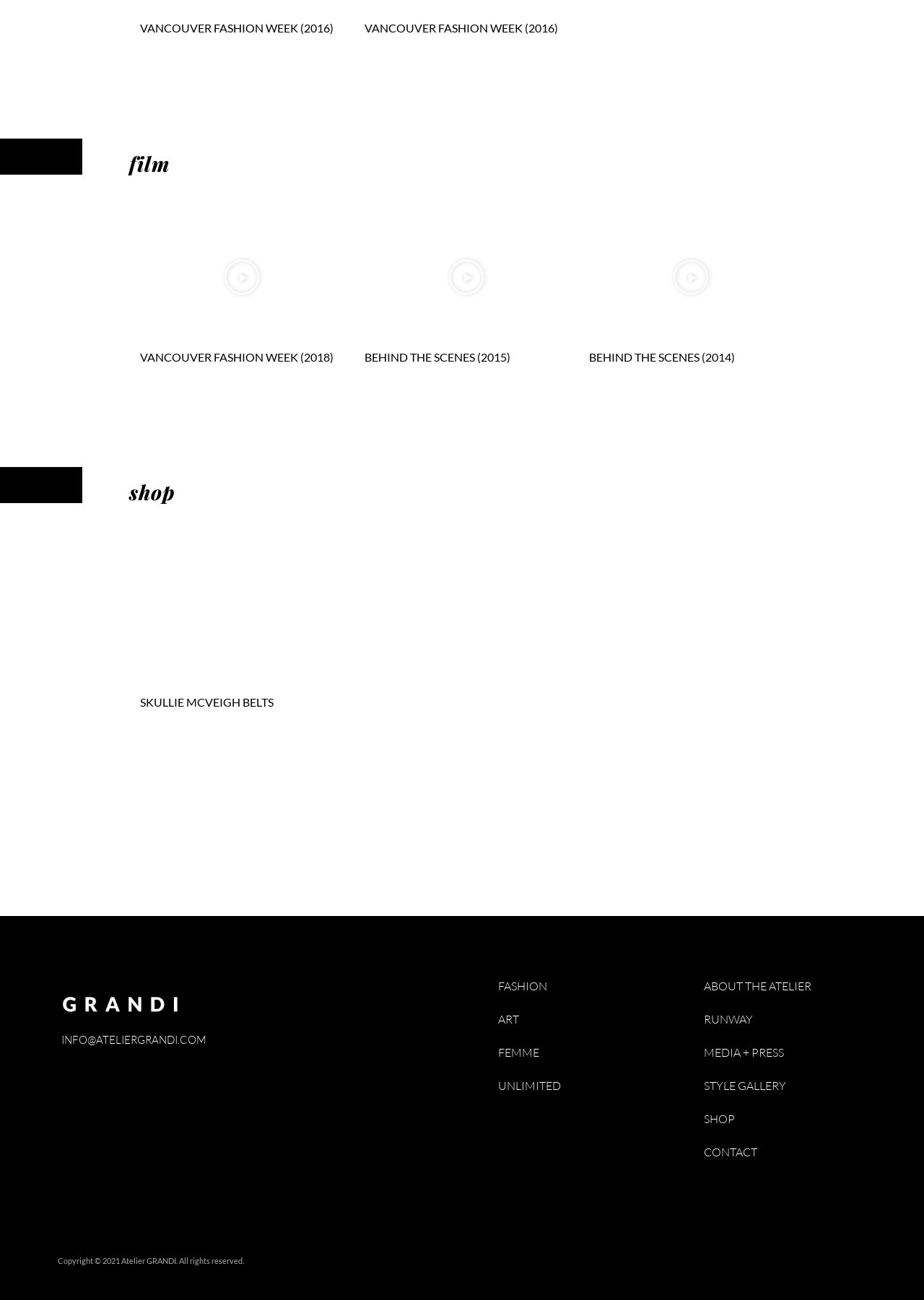Answer the question below using just one word or a short phrase: 
What is the theme of the images on the webpage?

Fashion